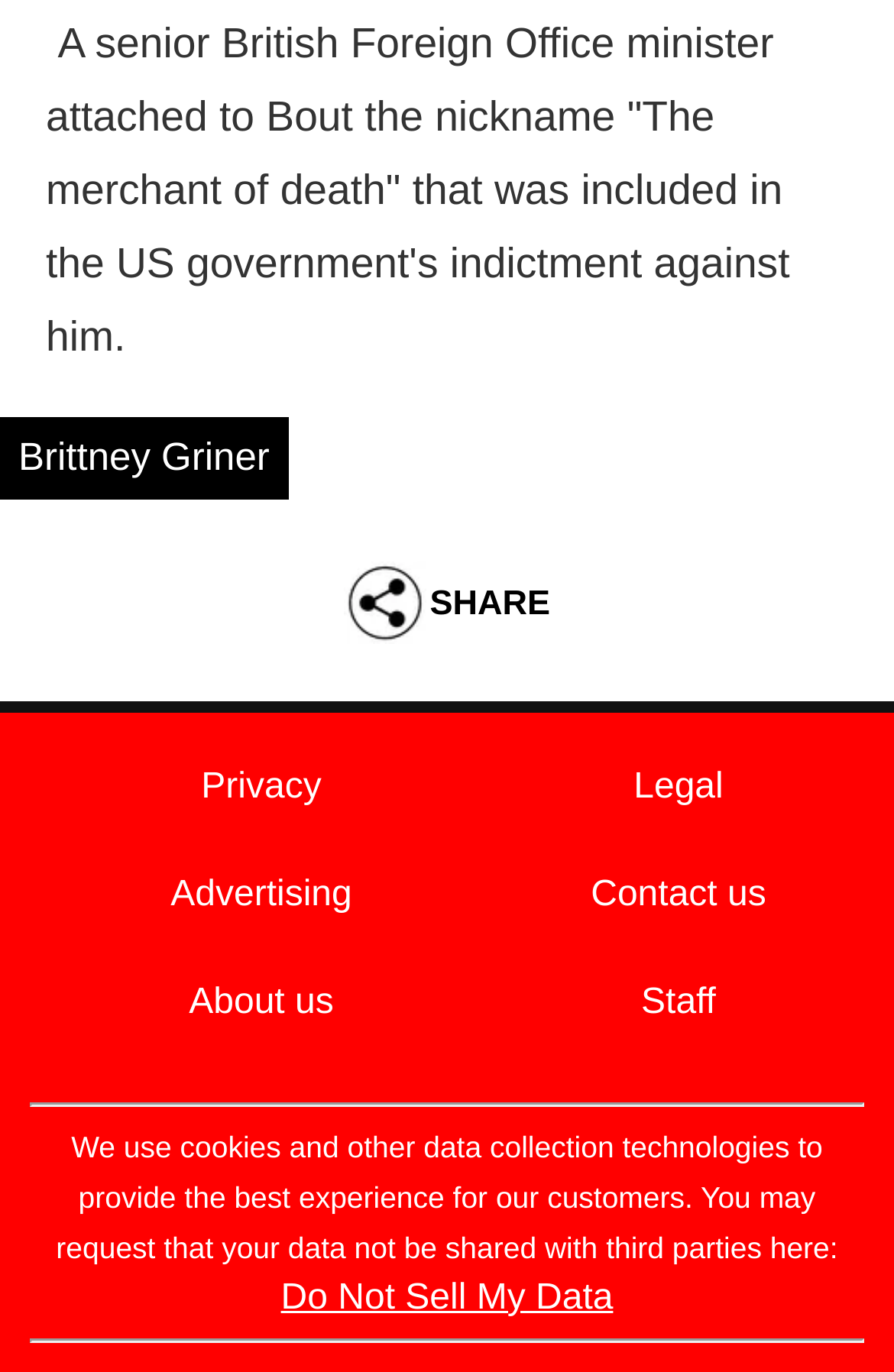How many links are there at the bottom of the webpage?
Could you answer the question with a detailed and thorough explanation?

The answer can be found by counting the number of link elements at the bottom of the webpage, which are 'Privacy', 'Legal', 'Advertising', 'Contact us', 'About us', 'Staff', and 'Do Not Sell My Data'.